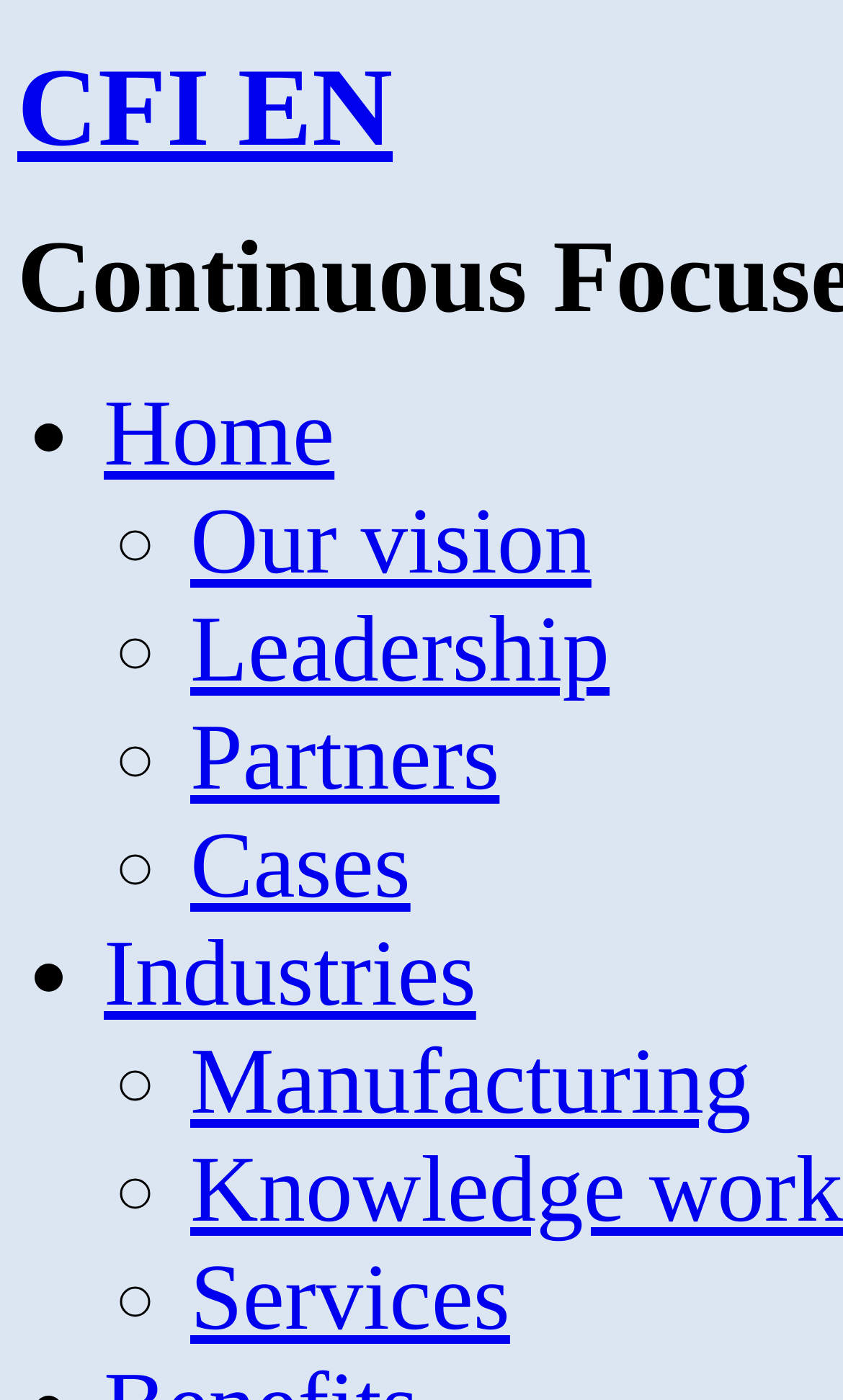How many main menu items are there?
Answer the question with just one word or phrase using the image.

8